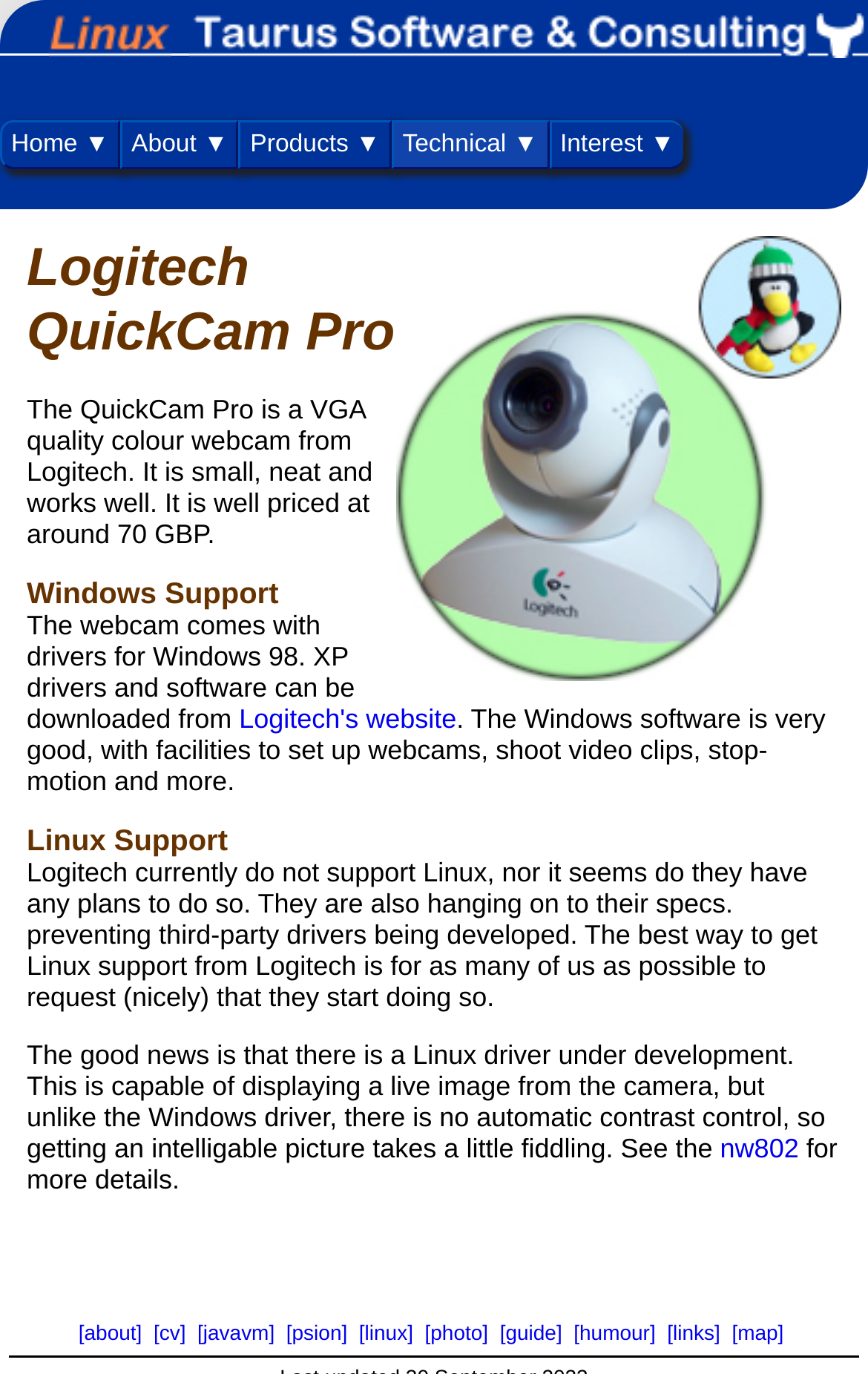Could you locate the bounding box coordinates for the section that should be clicked to accomplish this task: "Check the nw802 link".

[0.83, 0.824, 0.92, 0.847]